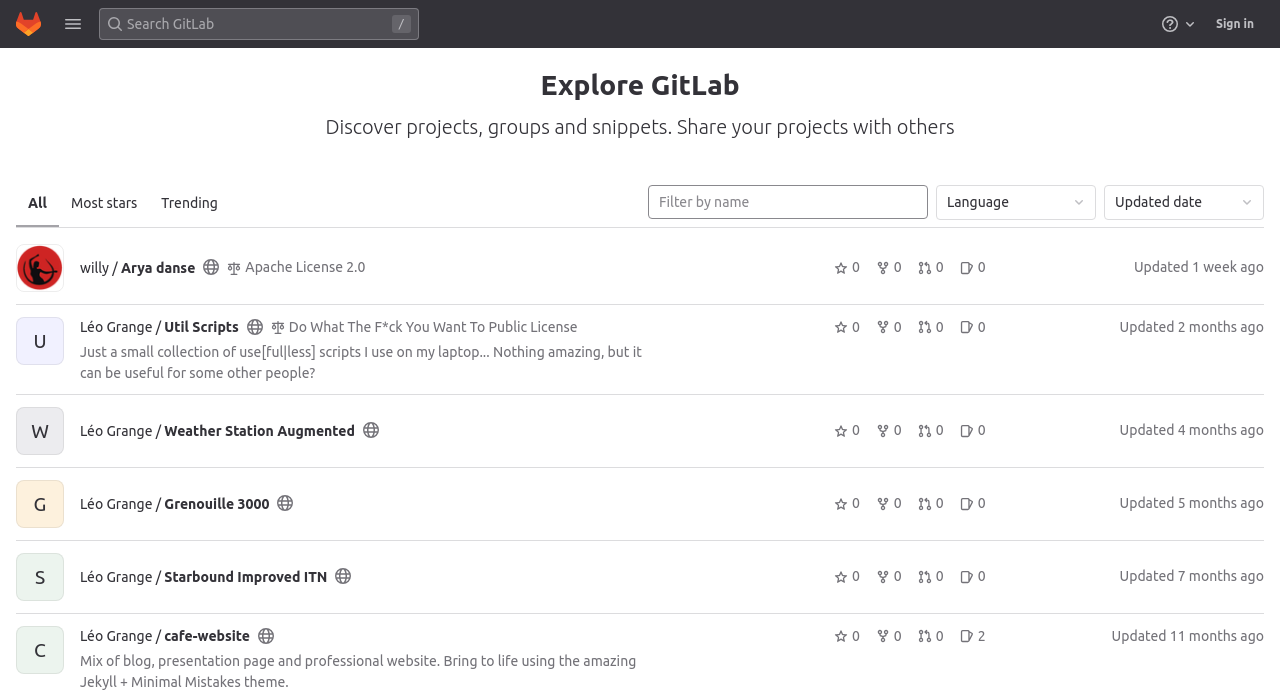Please give a concise answer to this question using a single word or phrase: 
How many stars does the third project have?

0